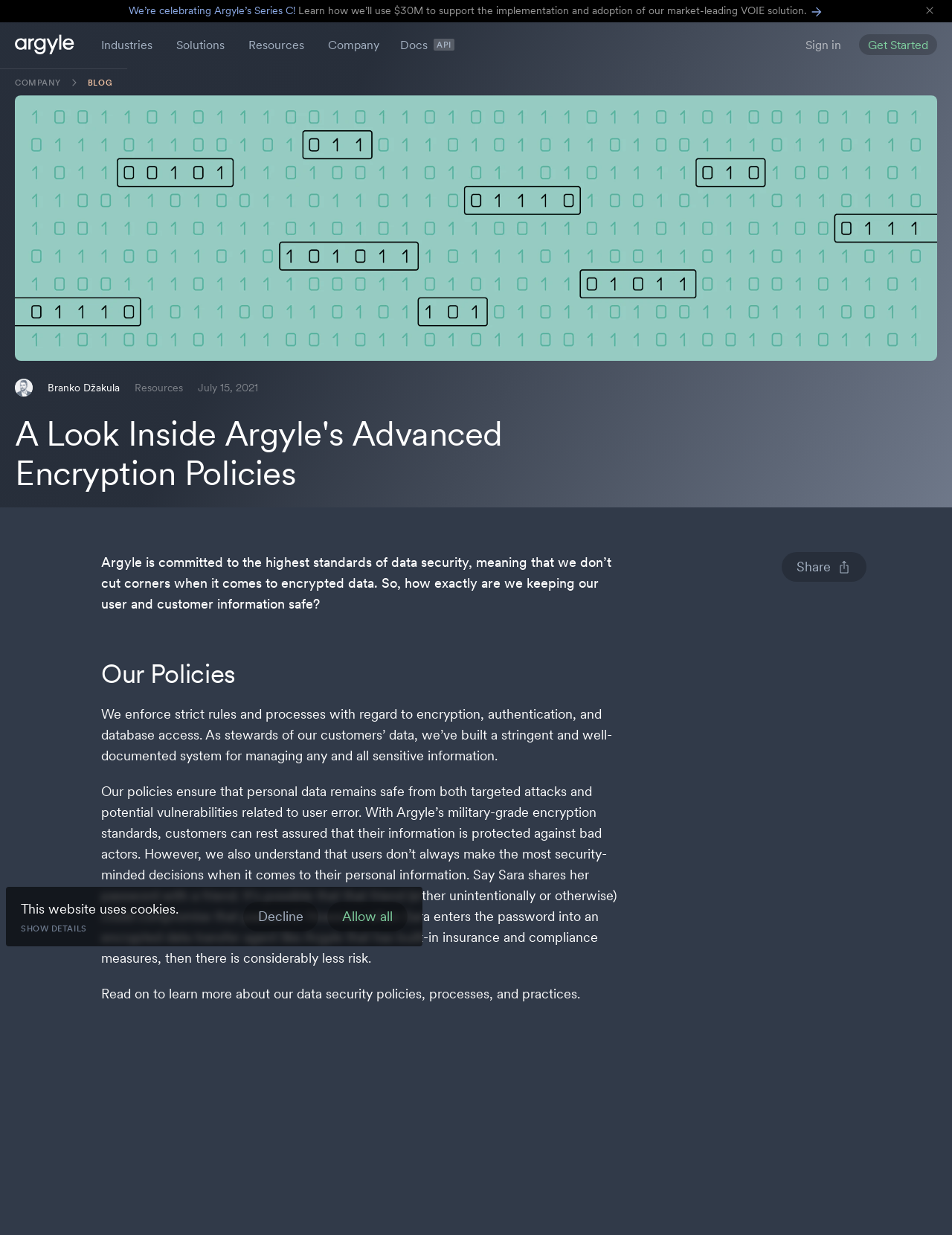Determine the bounding box coordinates of the clickable element necessary to fulfill the instruction: "Click the 'Get Started' button". Provide the coordinates as four float numbers within the 0 to 1 range, i.e., [left, top, right, bottom].

[0.902, 0.028, 0.984, 0.045]